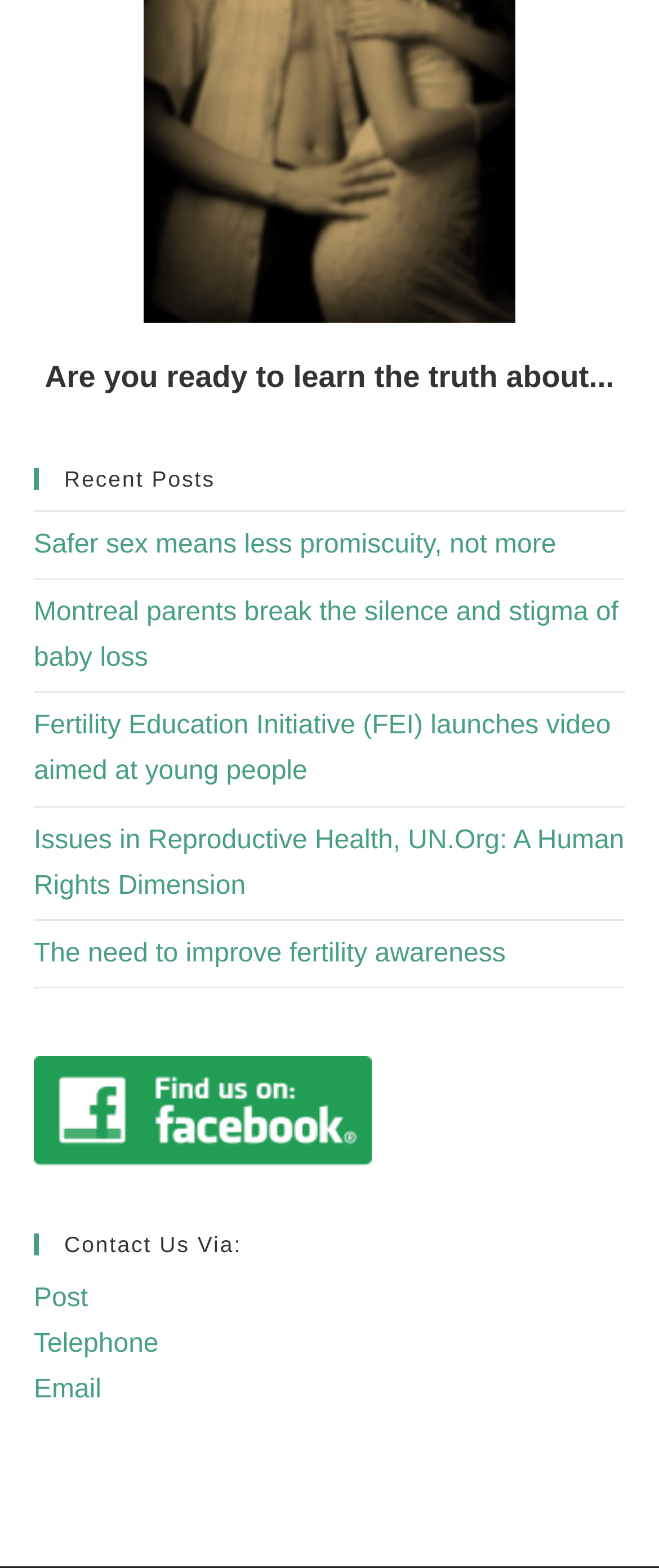Respond with a single word or phrase for the following question: 
What are the contact methods listed?

Post, Telephone, Email